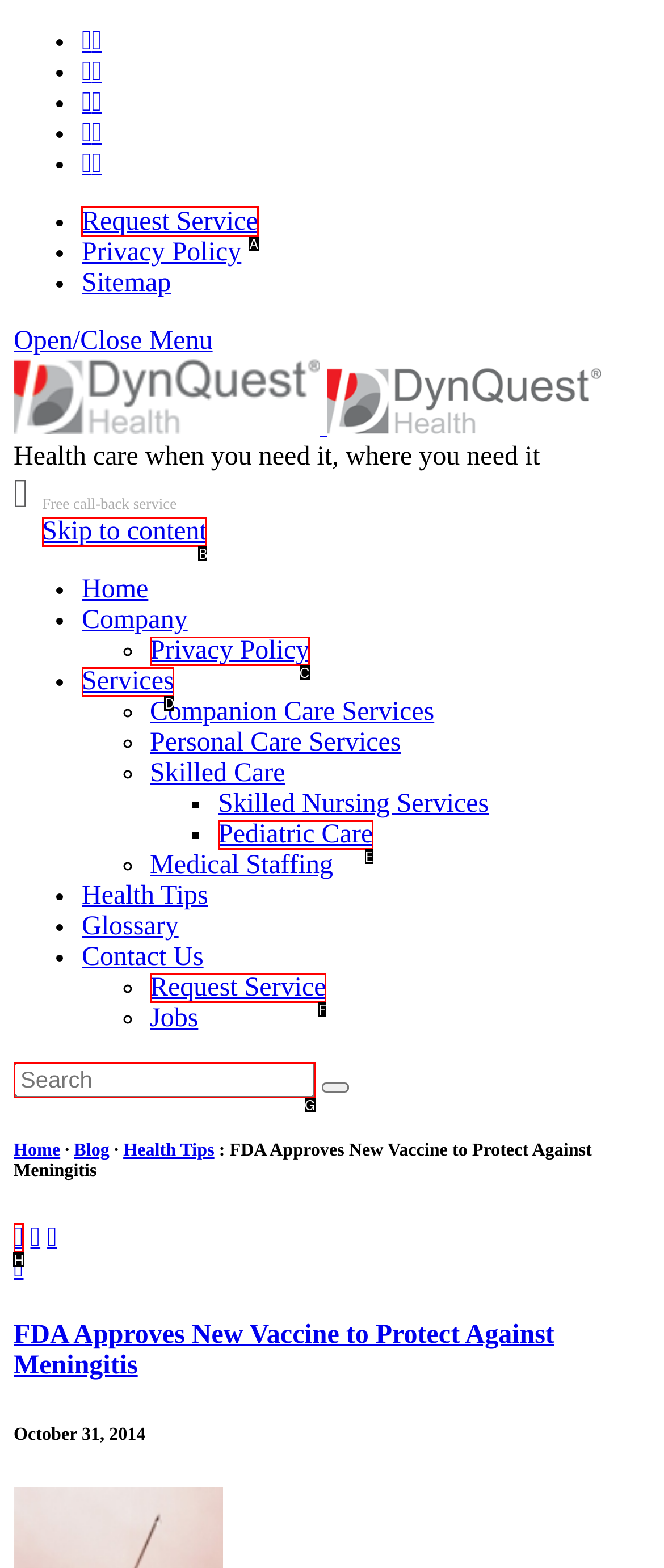Tell me which element should be clicked to achieve the following objective: Click on the 'Request Service' link
Reply with the letter of the correct option from the displayed choices.

A